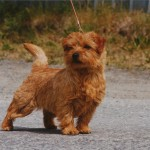Please provide a one-word or short phrase answer to the question:
What is the Norfolk Terrier's nature?

Alert and playful